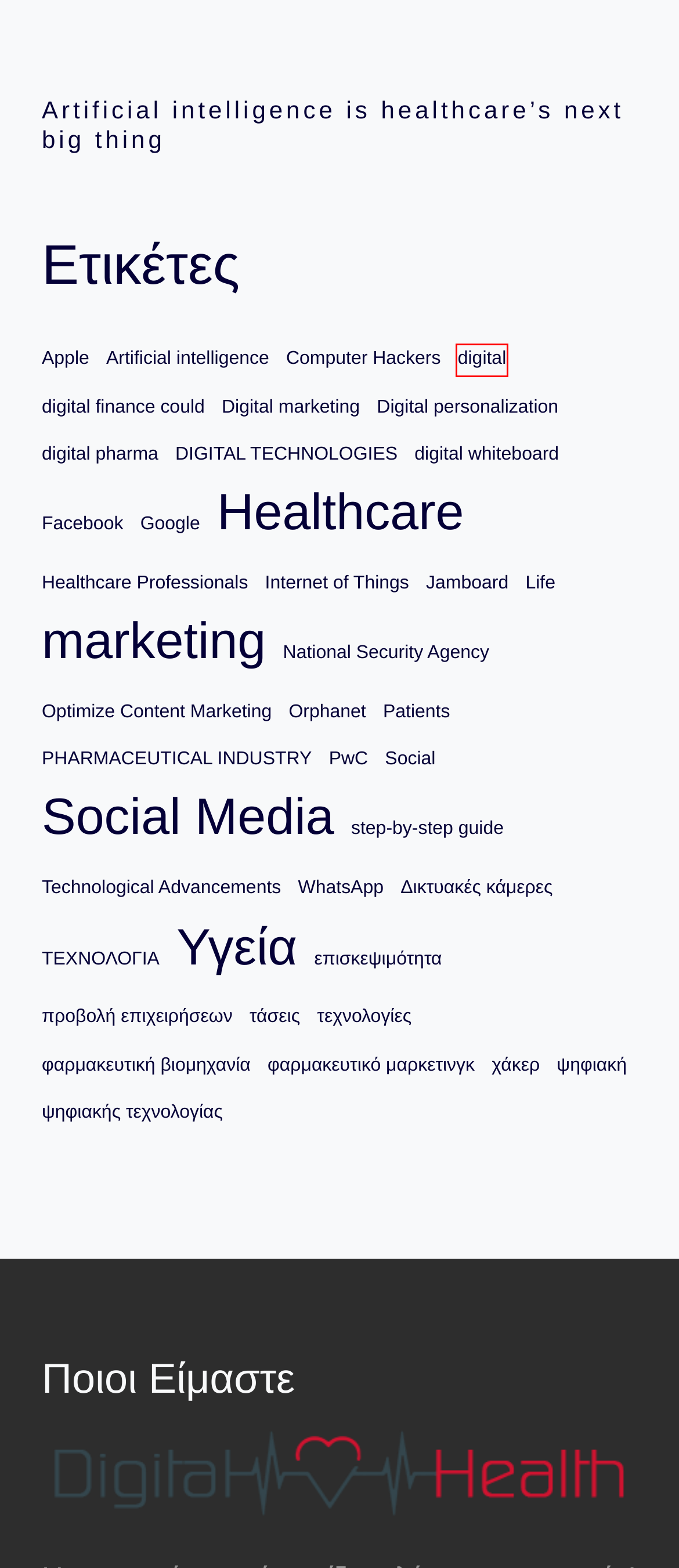Analyze the screenshot of a webpage with a red bounding box and select the webpage description that most accurately describes the new page resulting from clicking the element inside the red box. Here are the candidates:
A. Optimize Content Marketing Archives - Digital Health
B. φαρμακευτικό μαρκετινγκ Archives - Digital Health
C. Healthcare Archives - Digital Health
D. digital Archives - Digital Health
E. Social Media Archives - Digital Health
F. Digital marketing Archives - Digital Health
G. Google Archives - Digital Health
H. Υγεία Archives - Digital Health

D